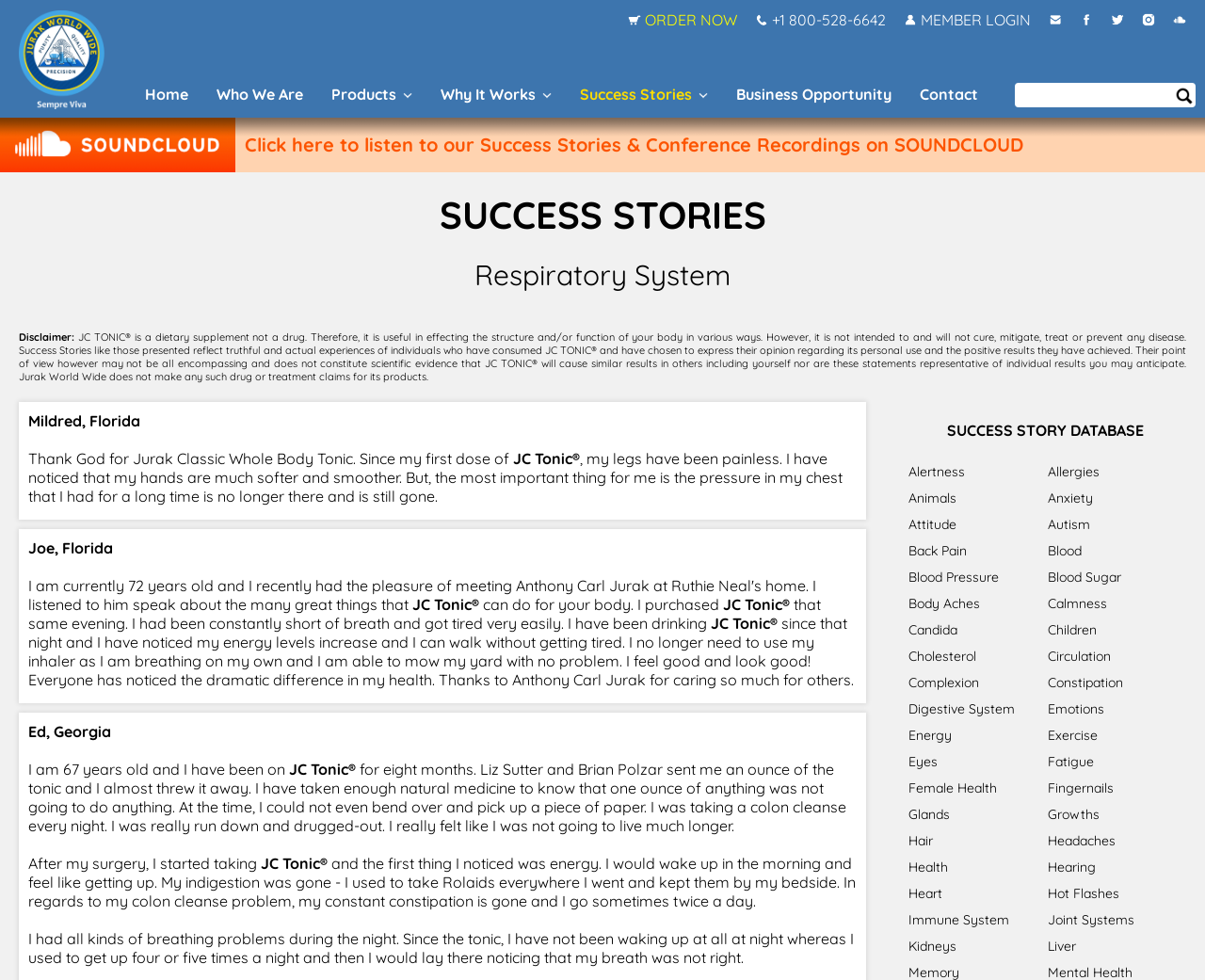What is the disclaimer about JC TONIC?
Refer to the image and provide a one-word or short phrase answer.

It is not a drug and does not cure diseases